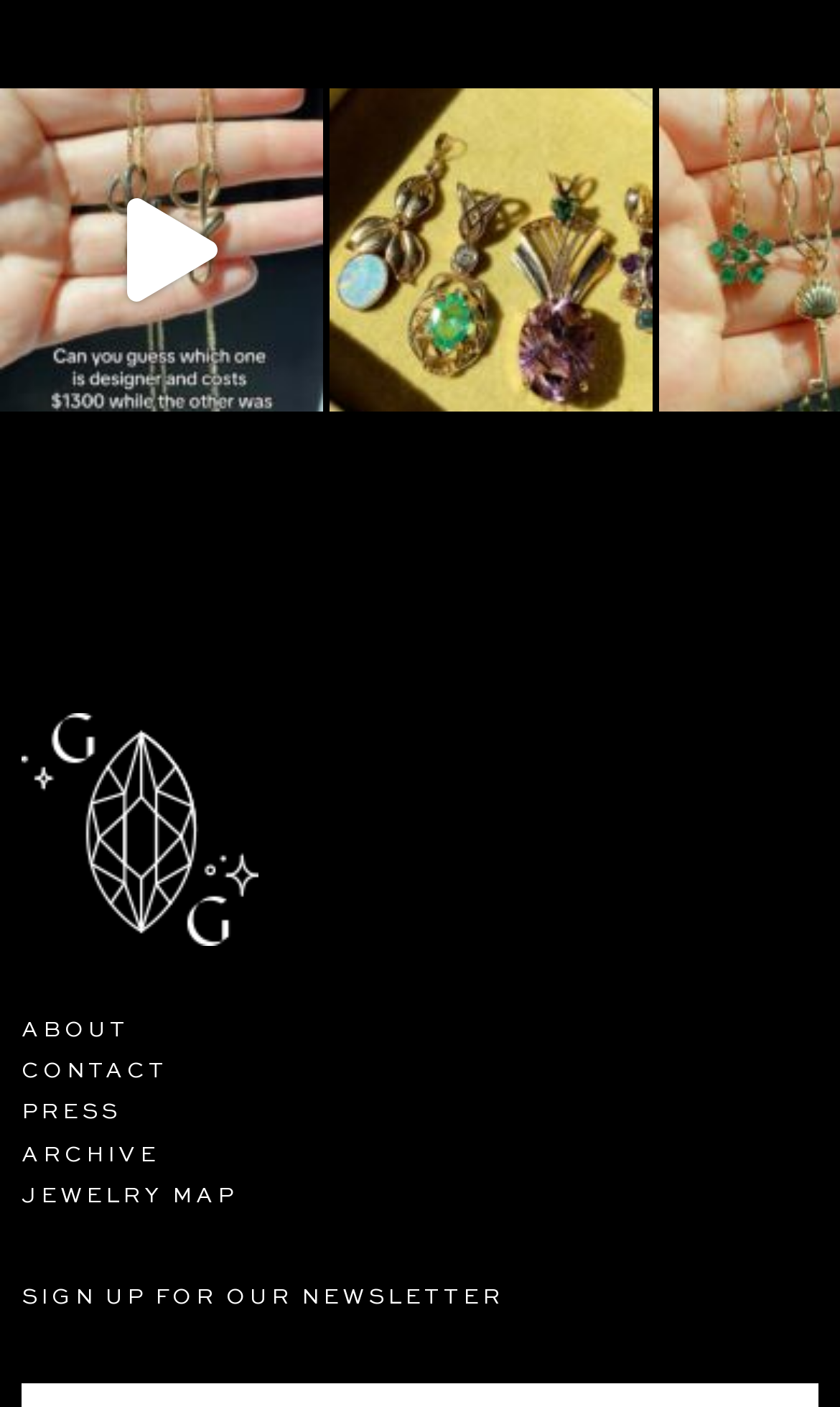Determine the bounding box coordinates for the area that needs to be clicked to fulfill this task: "Learn about From Scrubs to Solutions: The Evolution of Healthcare Staffing Agencies". The coordinates must be given as four float numbers between 0 and 1, i.e., [left, top, right, bottom].

None